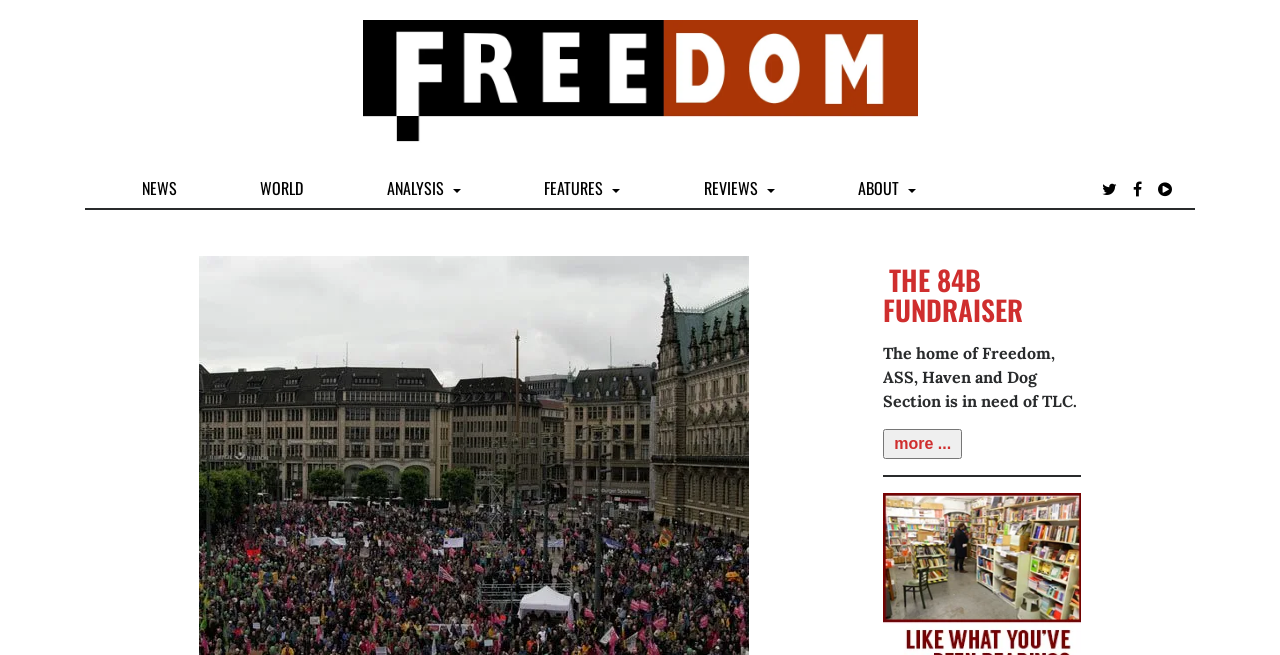Locate the primary headline on the webpage and provide its text.

G20: Thoughts on the Summit clashes